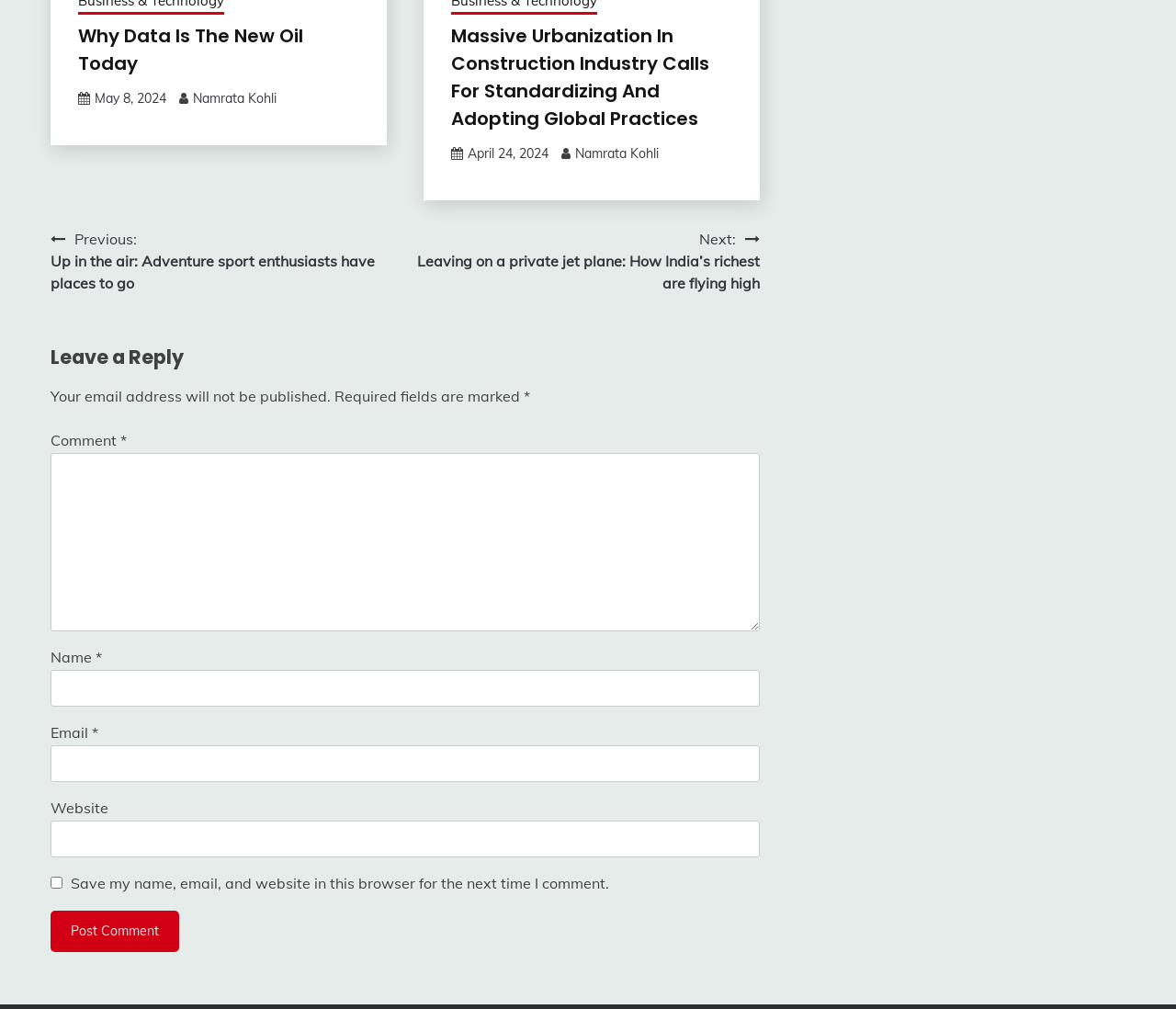Answer the following in one word or a short phrase: 
What is the navigation section for?

To navigate between posts